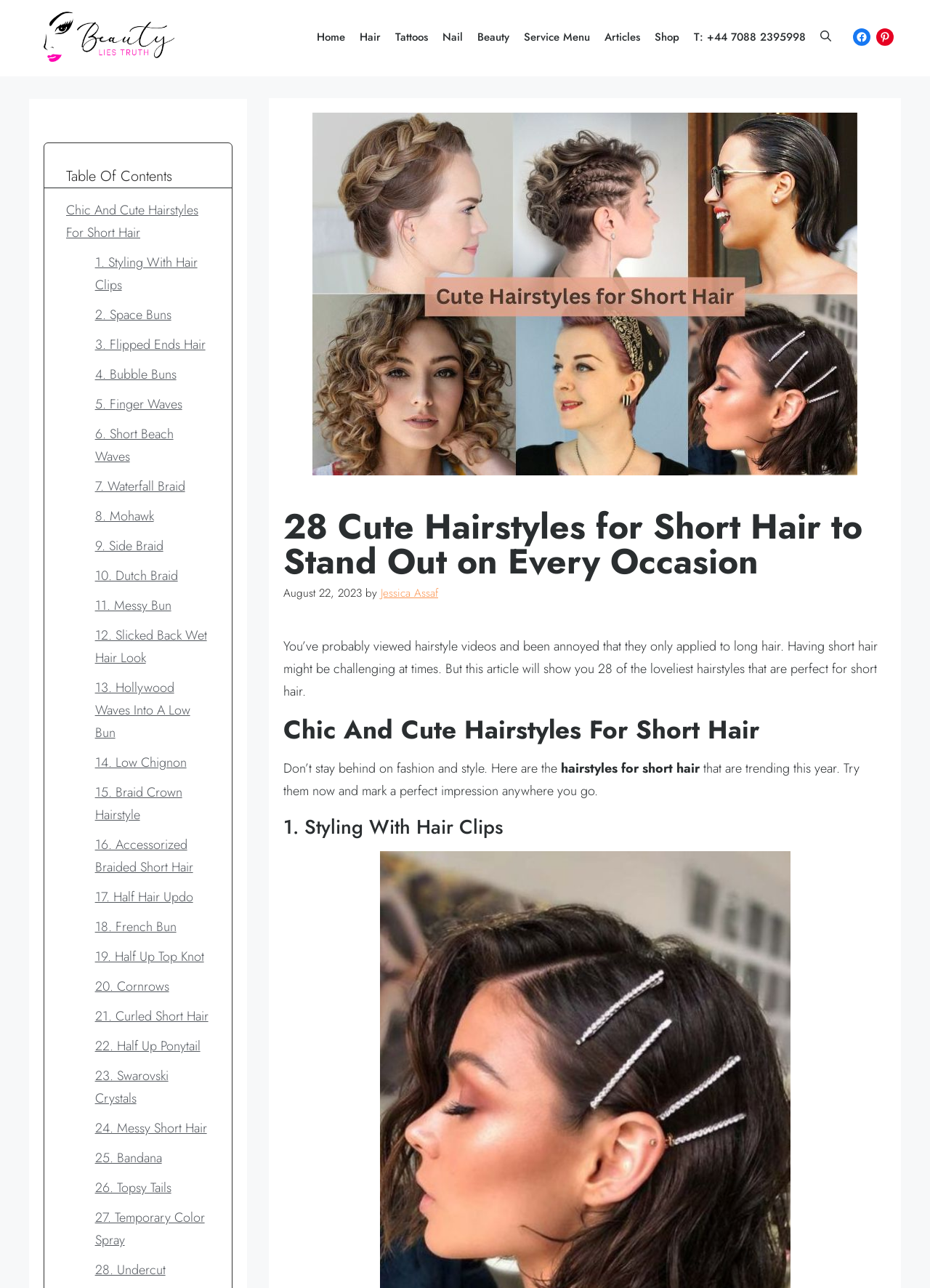How many hairstyle links are there in the table of contents?
Please answer the question as detailed as possible based on the image.

There are 28 hairstyle links located in the table of contents section of the webpage, each linking to a different hairstyle article.